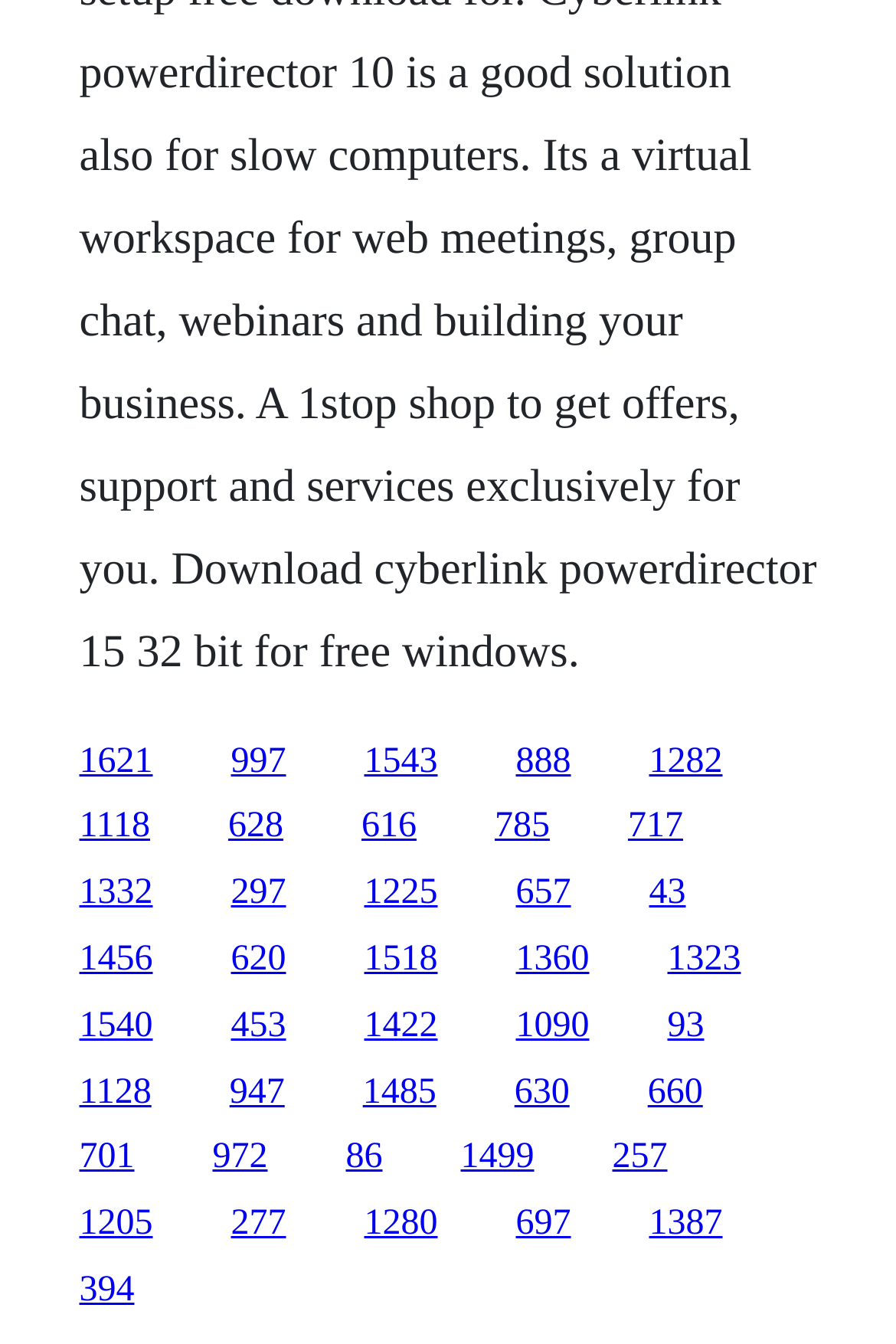Provide a short answer using a single word or phrase for the following question: 
How many links are on the webpage?

25